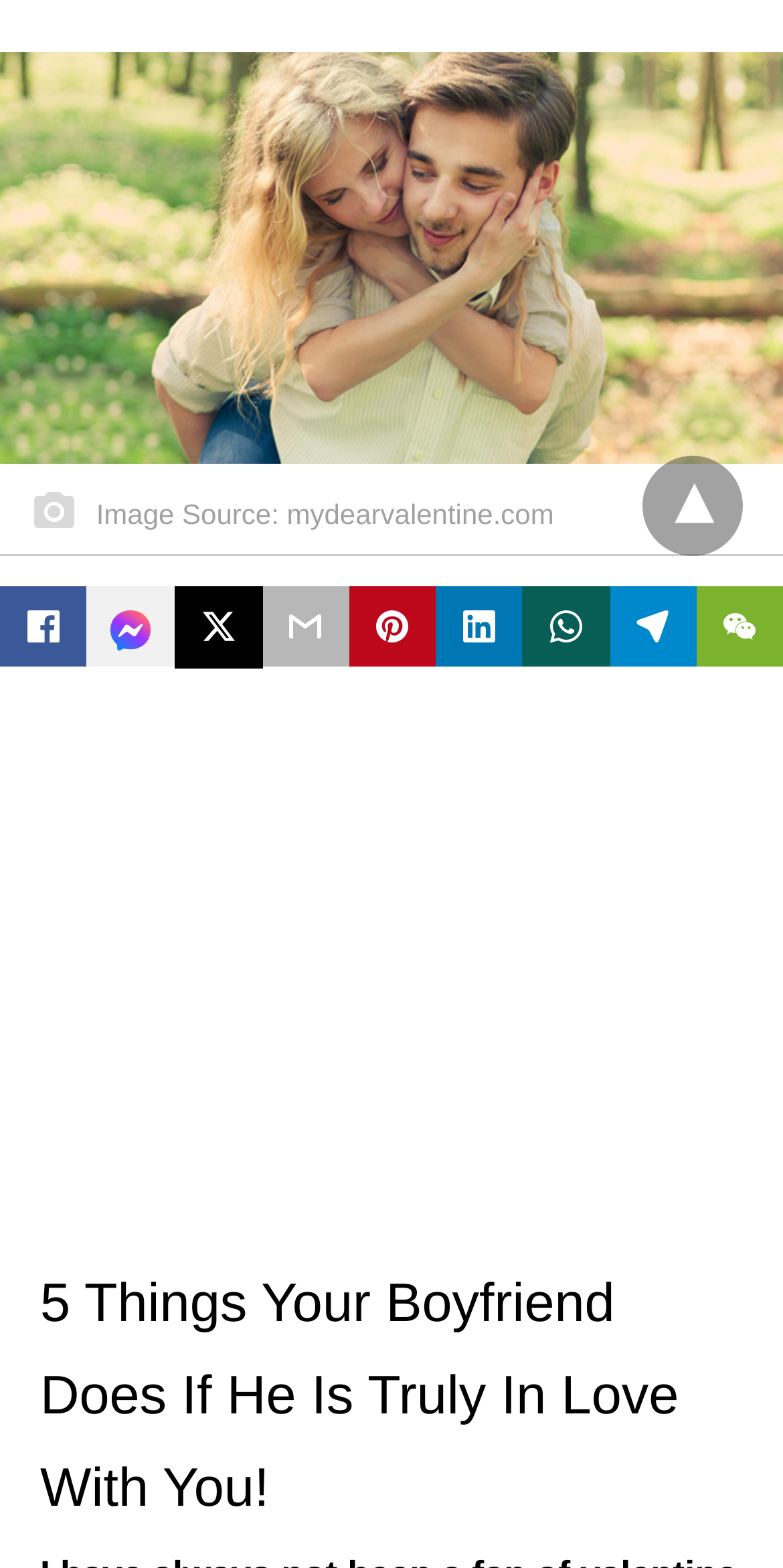Predict the bounding box coordinates for the UI element described as: "title="email"". The coordinates should be four float numbers between 0 and 1, presented as [left, top, right, bottom].

[0.335, 0.374, 0.446, 0.425]